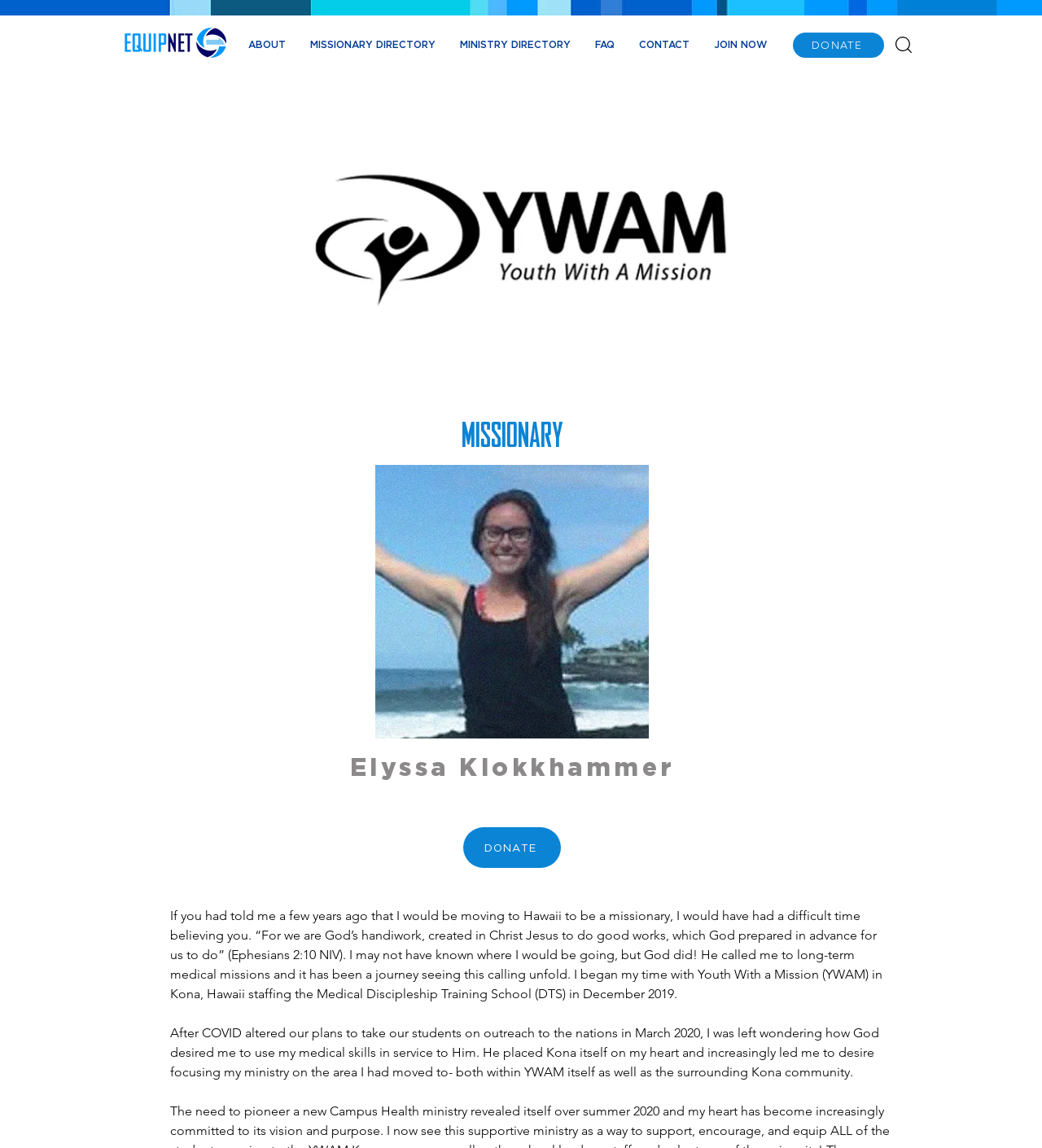Locate the bounding box coordinates of the UI element described by: "JOIN NOW". The bounding box coordinates should consist of four float numbers between 0 and 1, i.e., [left, top, right, bottom].

[0.673, 0.021, 0.748, 0.057]